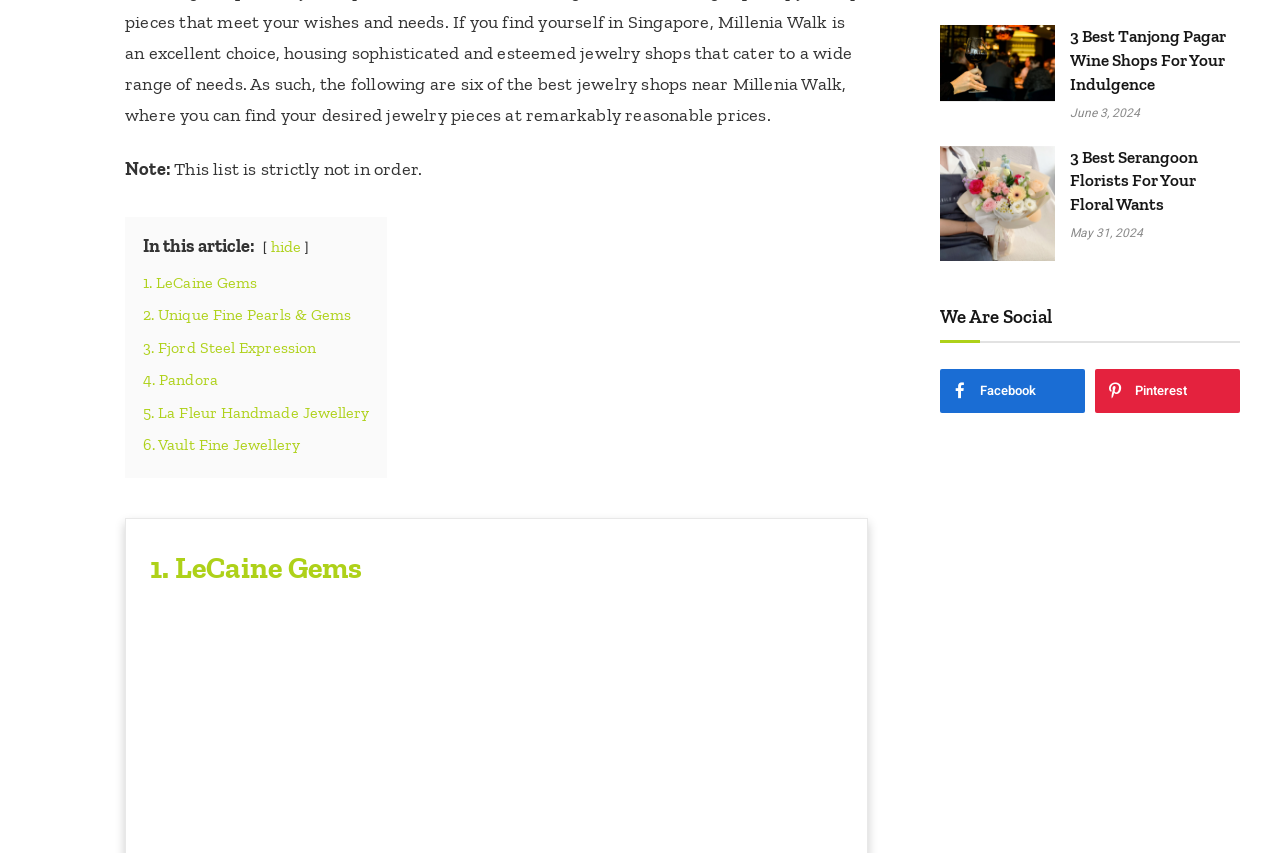Extract the bounding box coordinates for the UI element described as: "1. LeCaine Gems".

[0.112, 0.32, 0.201, 0.342]